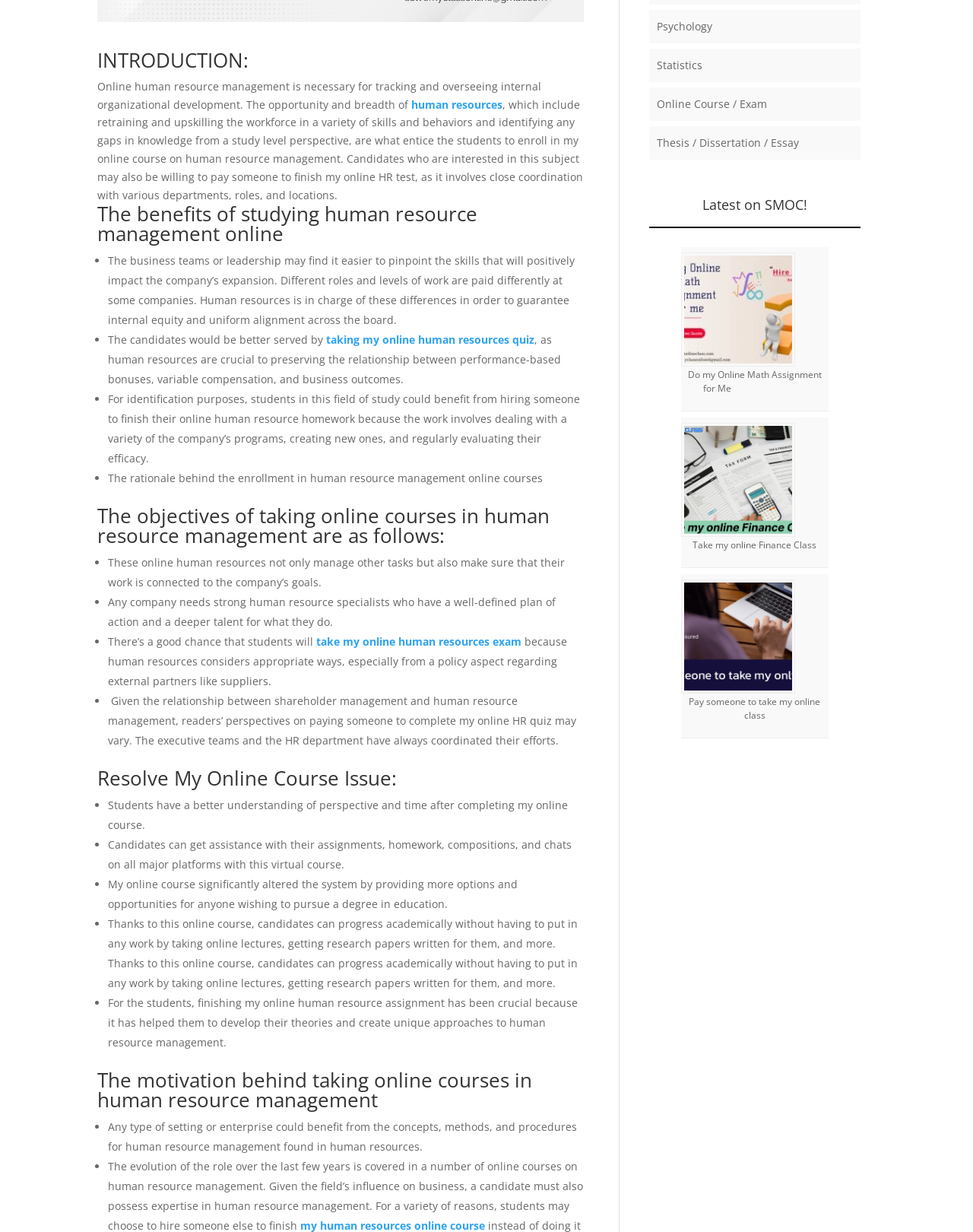From the element description: "Psychology", extract the bounding box coordinates of the UI element. The coordinates should be expressed as four float numbers between 0 and 1, in the order [left, top, right, bottom].

[0.675, 0.016, 0.732, 0.027]